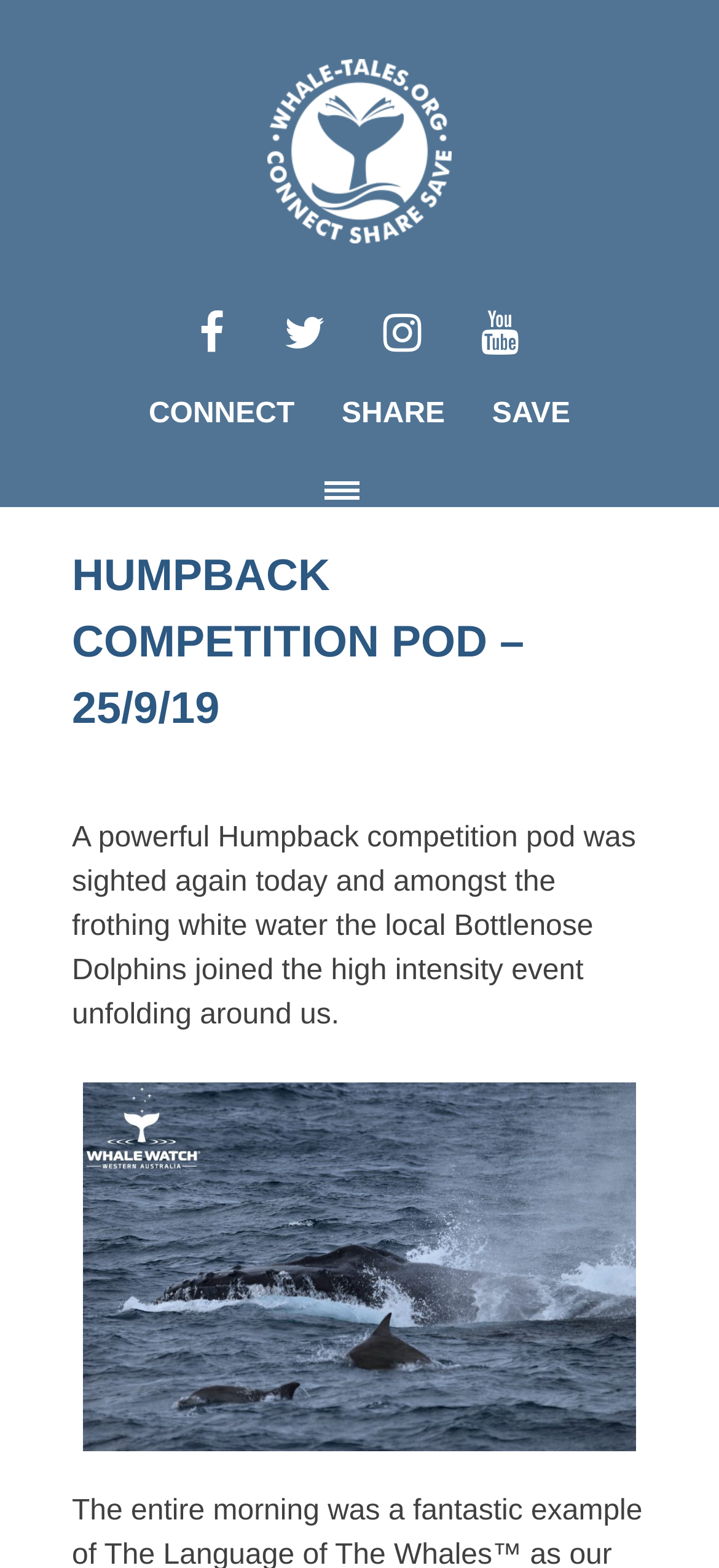Where can you read tales from on this webpage?
Look at the image and respond to the question as thoroughly as possible.

I found the answer by looking at the links under the heading 'READ TALES FROM:'. There are links to 'SALISH SEA', 'FLINDERS BAY', and 'BREMER BAY', which suggests that you can read tales from these locations on this webpage.